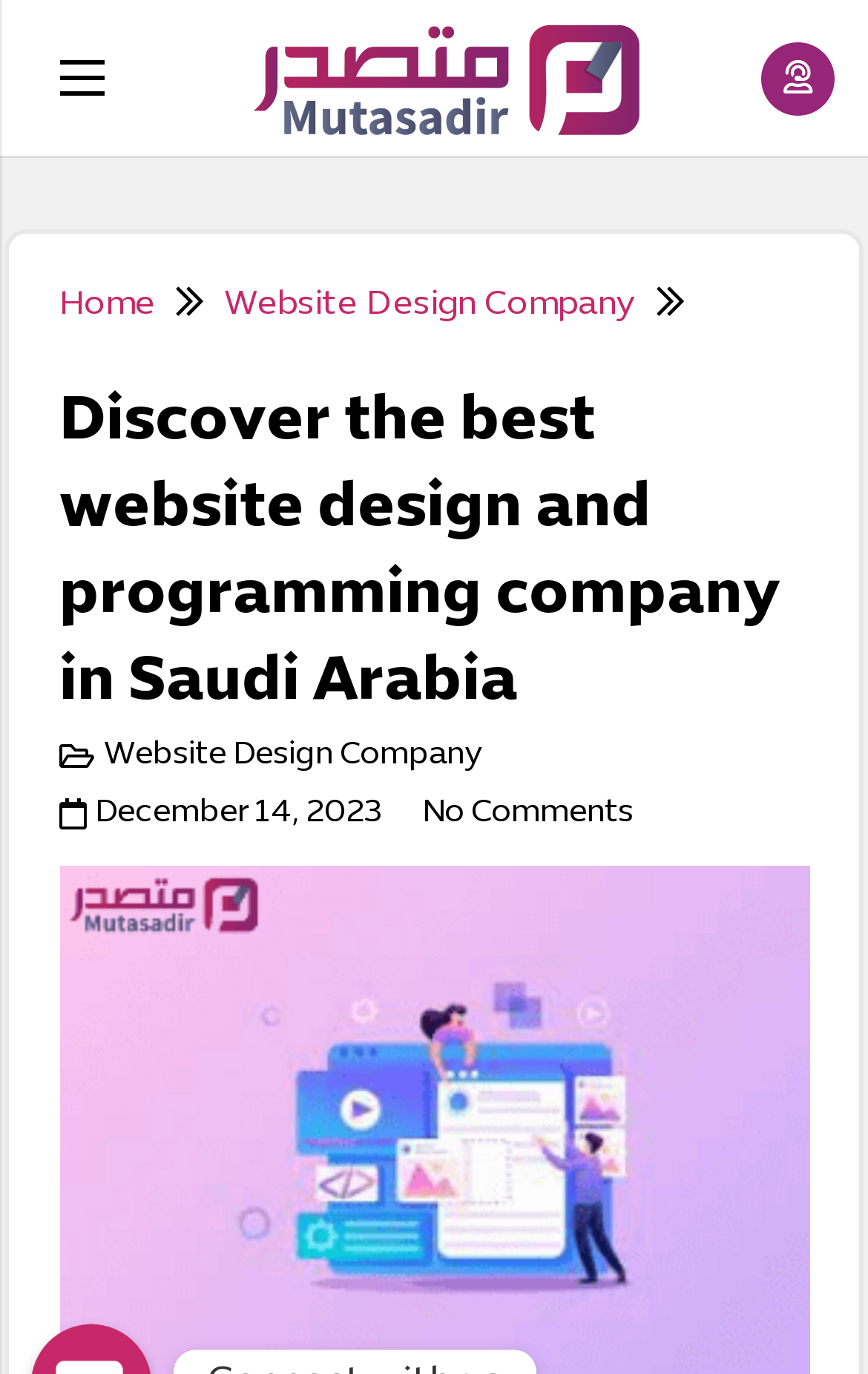Deliver a detailed narrative of the webpage's visual and textual elements.

The webpage appears to be a company website, specifically a website design and programming company in Saudi Arabia. At the top left corner, there is a "Menu" link. Next to it, there is a long link with no text, possibly a logo or an image. On the top right corner, there is a small icon represented by "\uf82d", which might be a social media or search icon.

Below the top section, there is a navigation menu with three links: "Home", "Website Design Company", and another "Website Design Company" link. The main heading of the webpage, "Discover the best website design and programming company in Saudi Arabia", is prominently displayed in the middle of the page.

Underneath the heading, there is a section with a "Website Design Company" link, followed by a timestamp "December 14, 2023", and a "No Comments" link. The layout suggests that this section might be a blog post or an article, with the timestamp indicating the publication date and the "No Comments" link suggesting that there are no comments on the post.